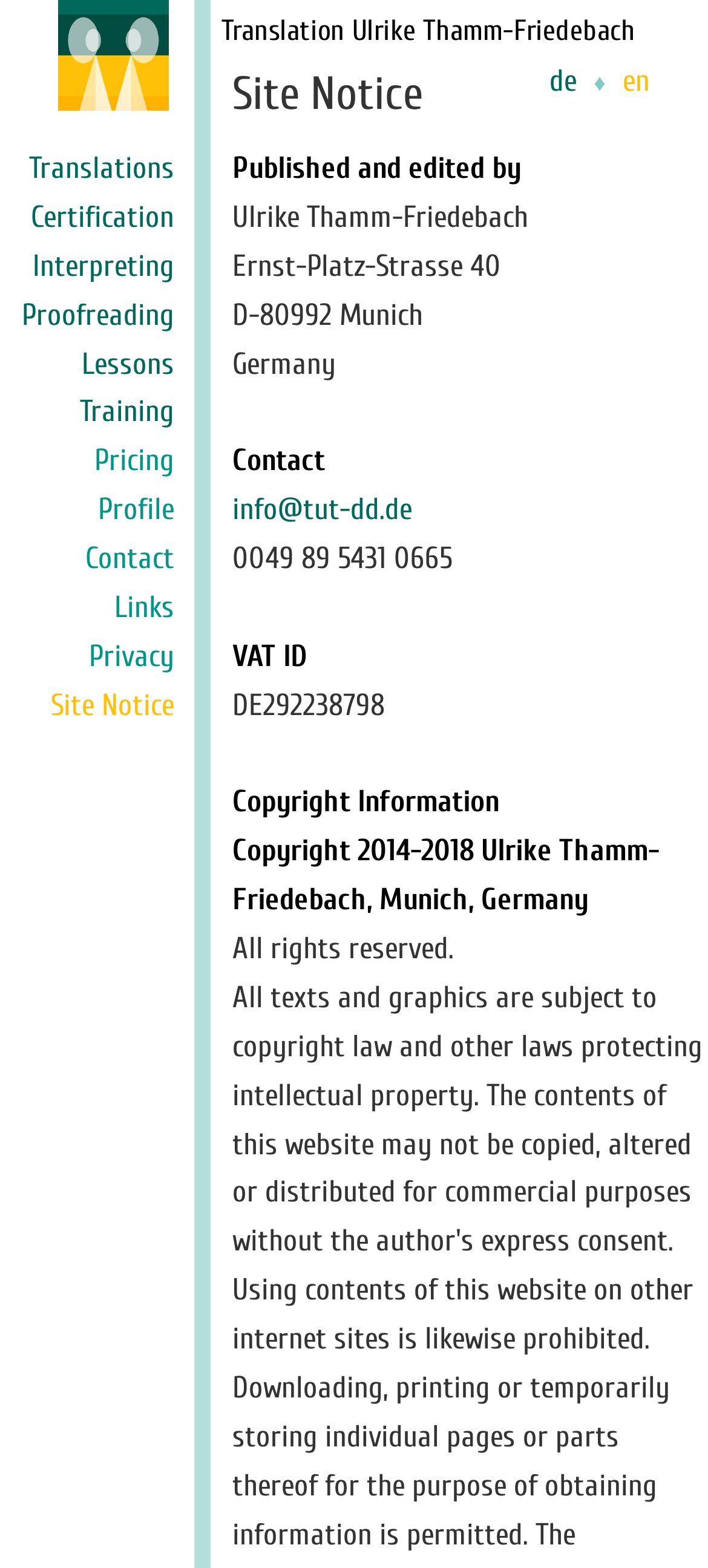Generate a thorough caption detailing the webpage content.

This webpage is about Translation Ulrike Thamm-Friedebach, a professional translation service. At the top right corner, there are three language options: "de", a diamond symbol, and "en". Below these options, the title "Translation Ulrike Thamm-Friedebach" is displayed prominently. 

On the left side, there is a vertical menu with nine links: "Translations", "Certification", "Interpreting", "Proofreading", "Lessons", "Training", "Pricing", "Profile", and "Contact". 

On the right side, there is a logo "tut-dd.de" at the top, followed by a section with the site notice, published and edited by Ulrike Thamm-Friedebach, with her address and contact information. Below this section, there is a copyright notice stating that all rights are reserved.